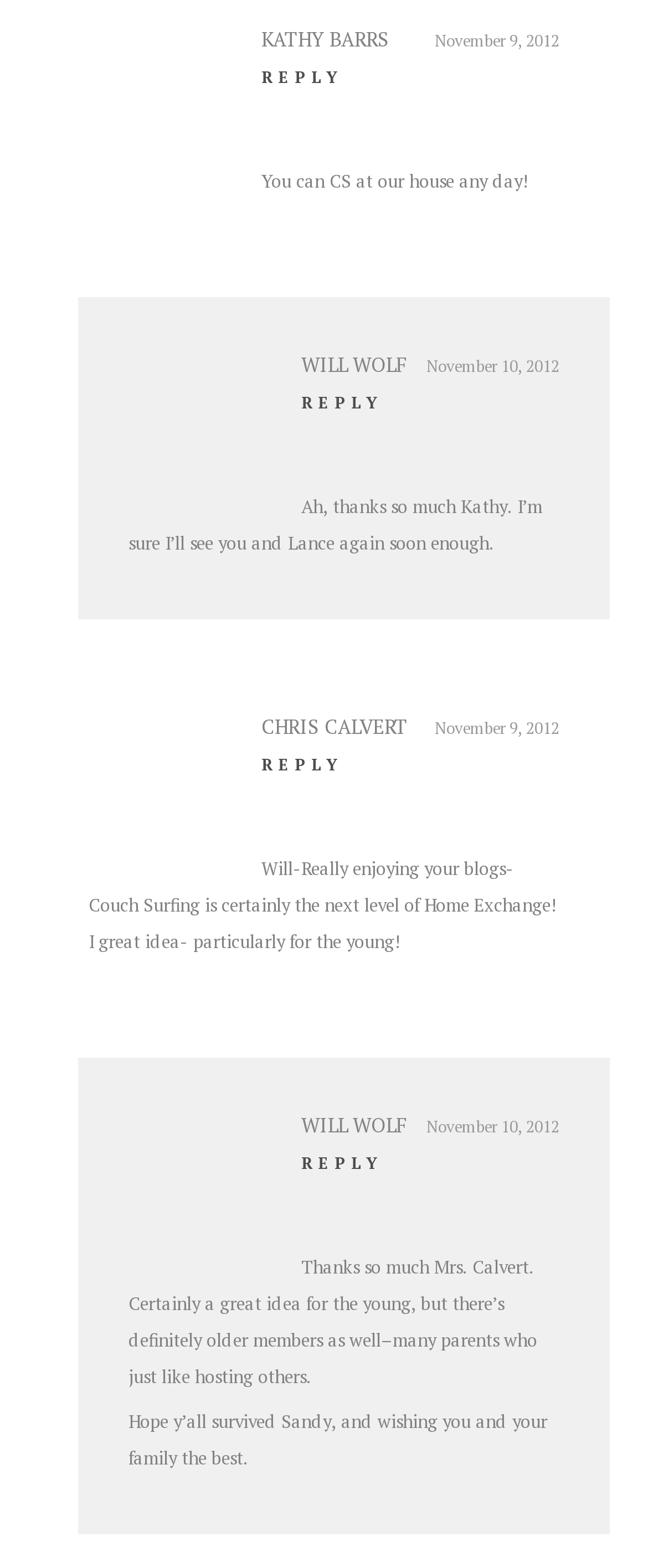Could you determine the bounding box coordinates of the clickable element to complete the instruction: "Reply to Will Wolf"? Provide the coordinates as four float numbers between 0 and 1, i.e., [left, top, right, bottom].

[0.465, 0.734, 0.593, 0.748]